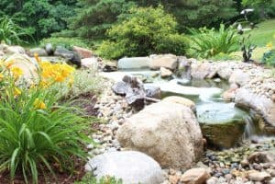What is the purpose of this patio stream and waterfall project?
From the screenshot, provide a brief answer in one word or phrase.

Tranquil retreat for relaxation and worship